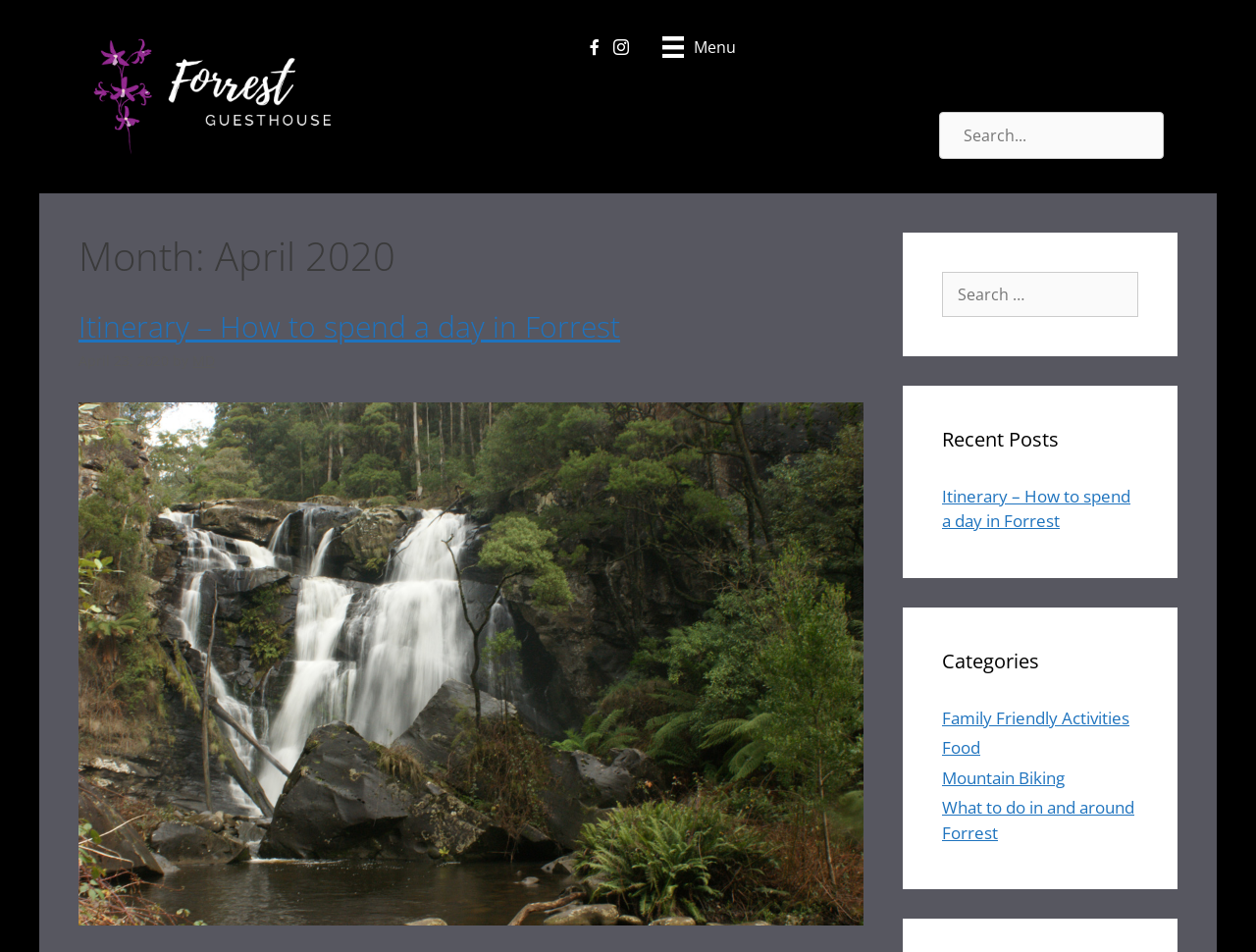Please determine the bounding box coordinates of the section I need to click to accomplish this instruction: "Read recent posts".

[0.75, 0.446, 0.906, 0.477]